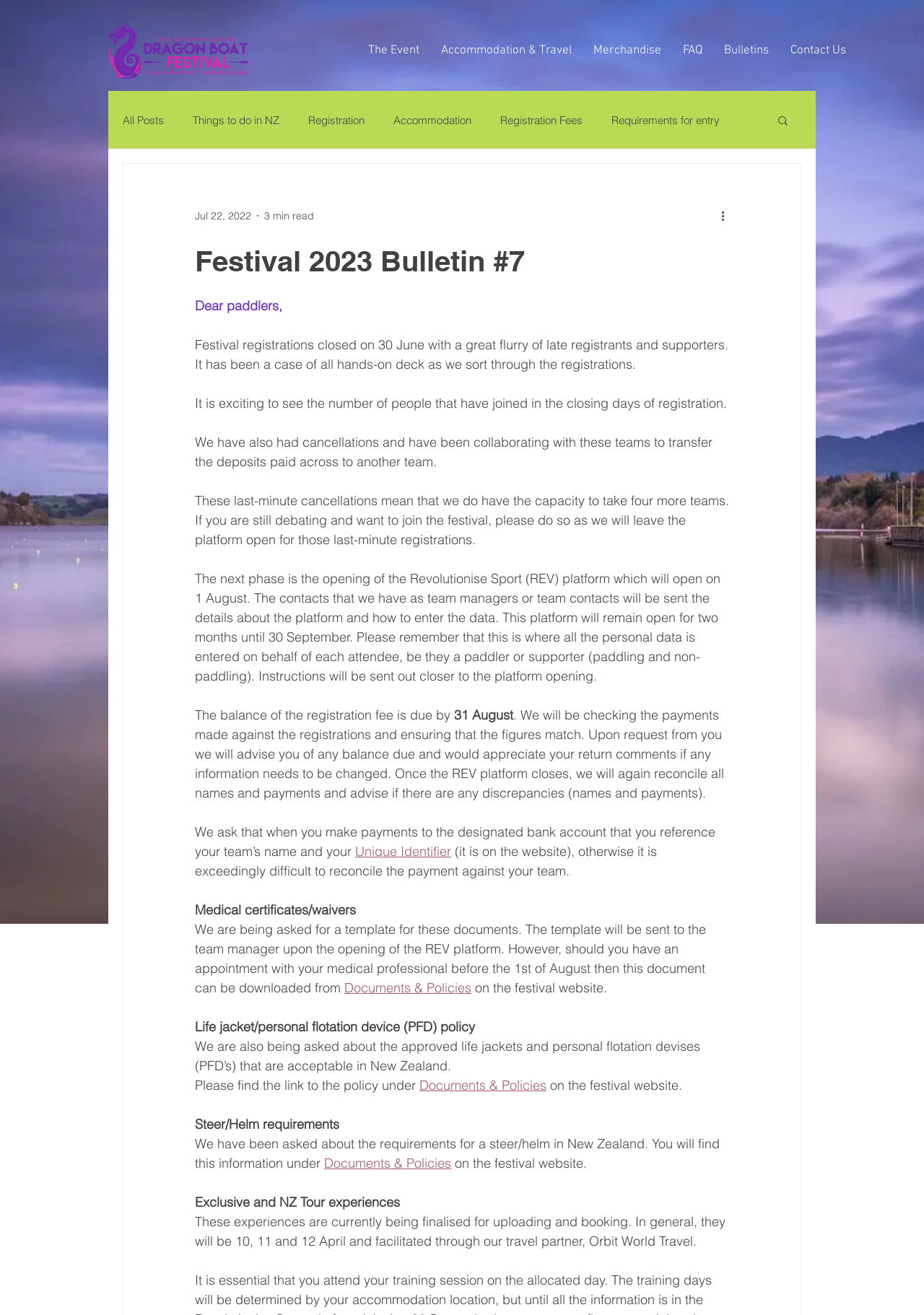Locate the bounding box coordinates of the area where you should click to accomplish the instruction: "View More actions".

[0.778, 0.158, 0.797, 0.171]